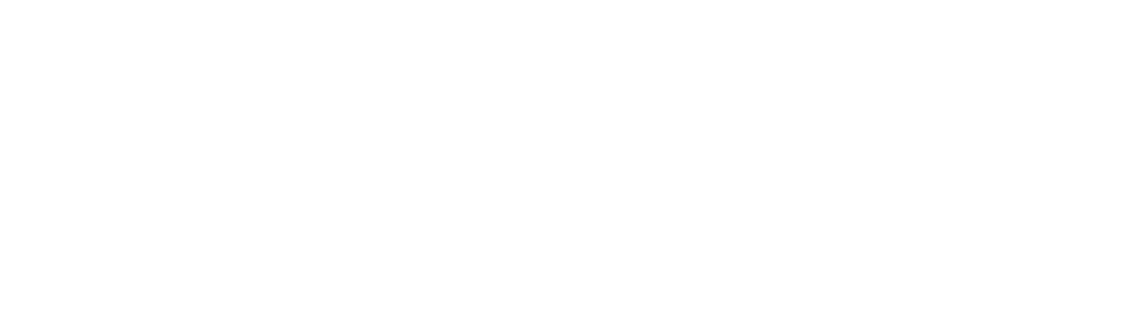What type of coins does Dorchesters specialize in?
Please provide a comprehensive answer based on the contents of the image.

According to the caption, Dorchesters specializes in replica, reproduction, and copy coins and medals, which is evident from the Charles II Petition Crown being part of their collection.